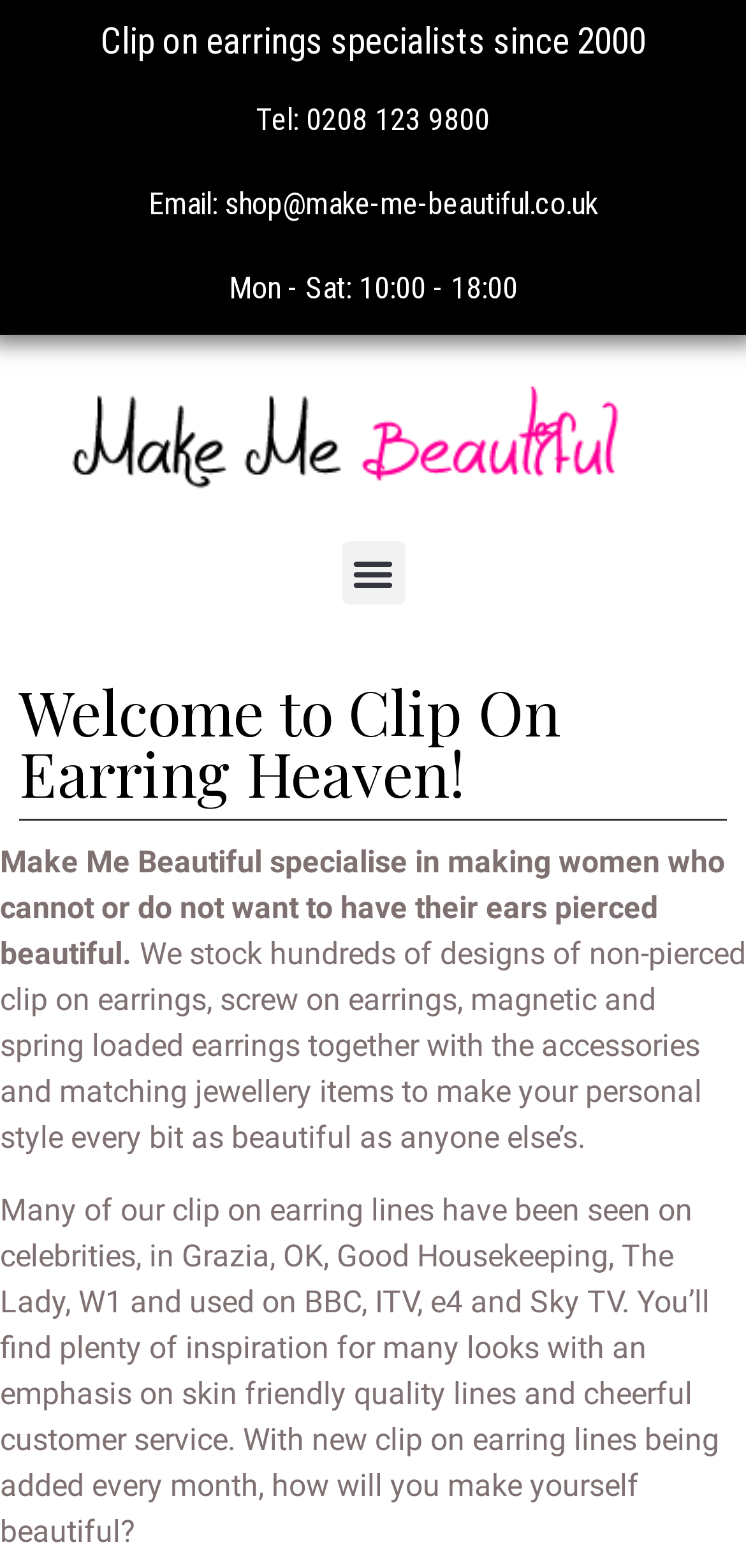Determine the heading of the webpage and extract its text content.

Clip on earrings specialists since 2000